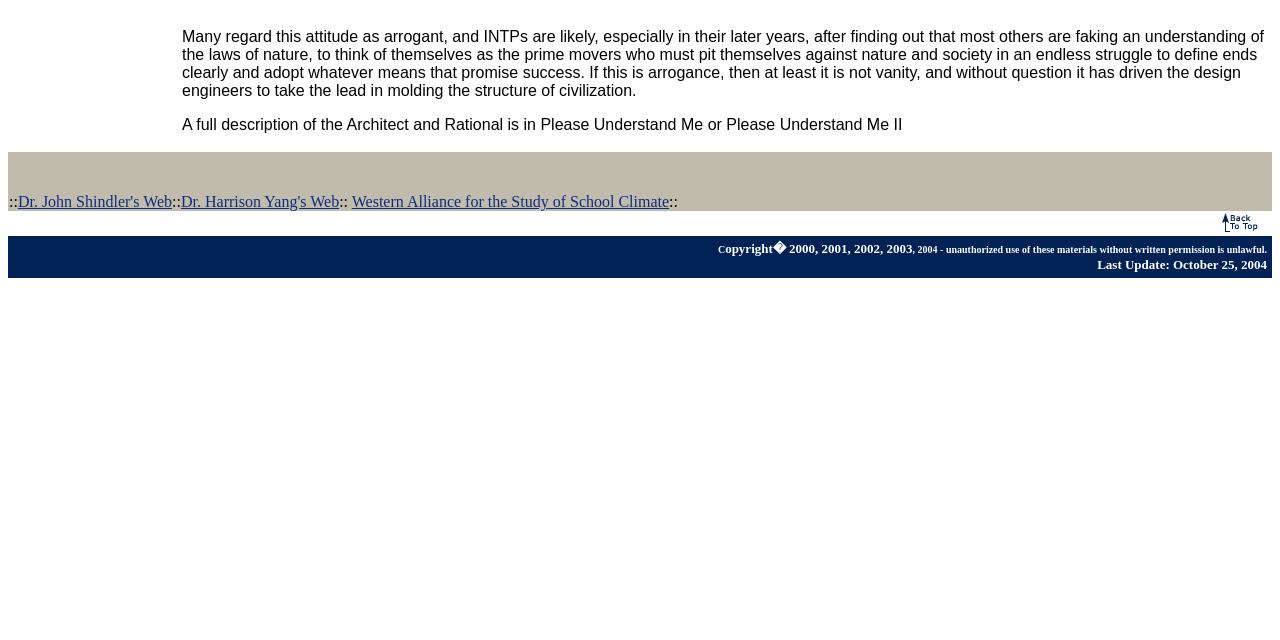Find the bounding box coordinates for the element described here: "Dr. John Shindler's Web".

[0.014, 0.301, 0.134, 0.328]